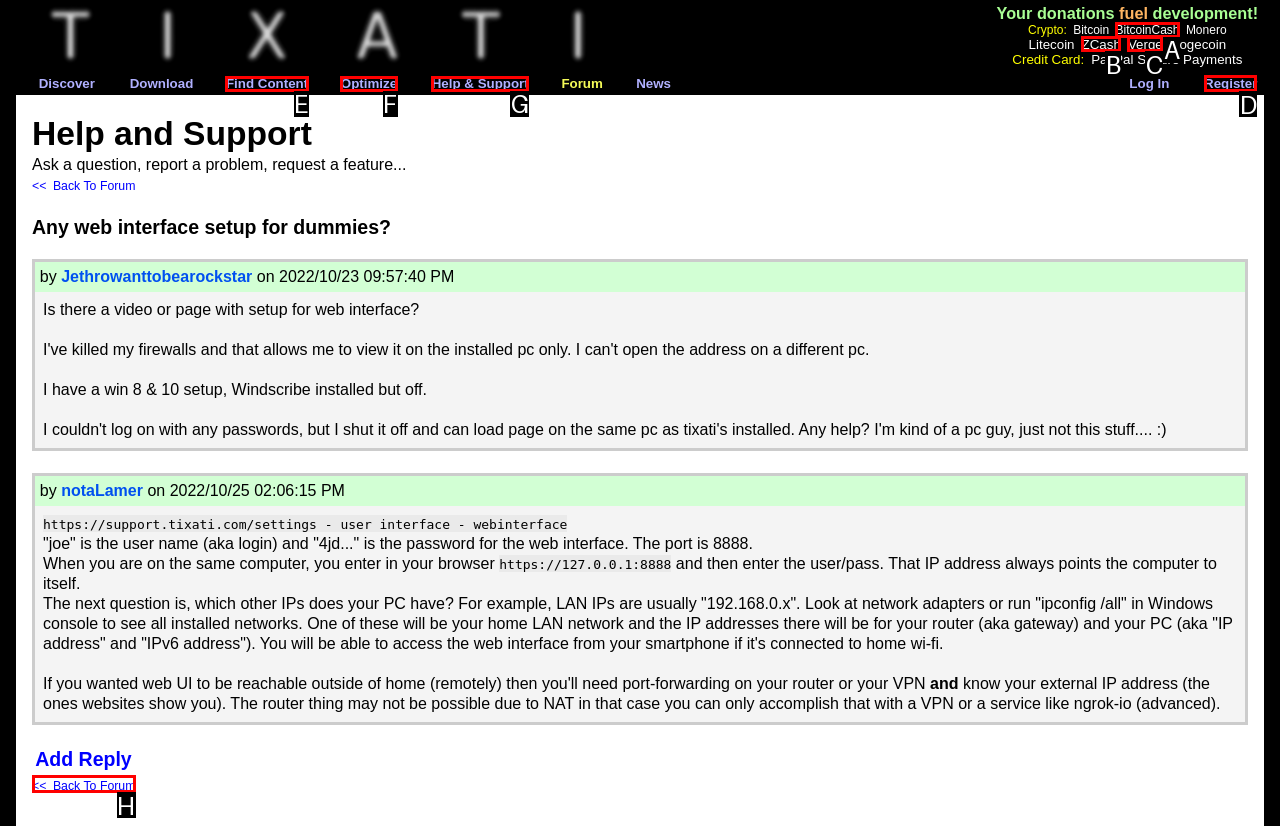Indicate which HTML element you need to click to complete the task: Visit the HOME page. Provide the letter of the selected option directly.

None